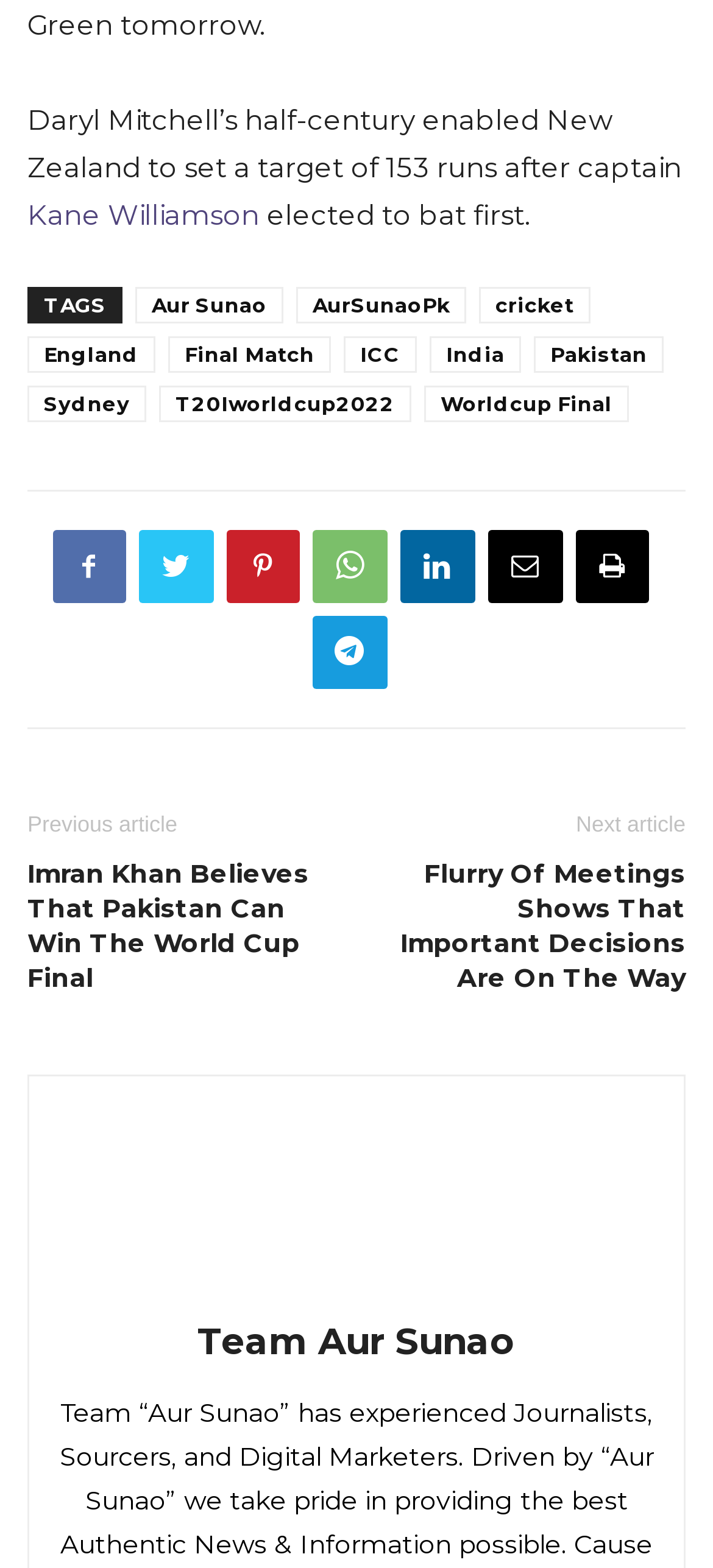What is the target set by New Zealand?
Examine the image closely and answer the question with as much detail as possible.

The answer can be found in the first paragraph of the article, where it is mentioned that 'Daryl Mitchell’s half-century enabled New Zealand to set a target of 153 runs'.